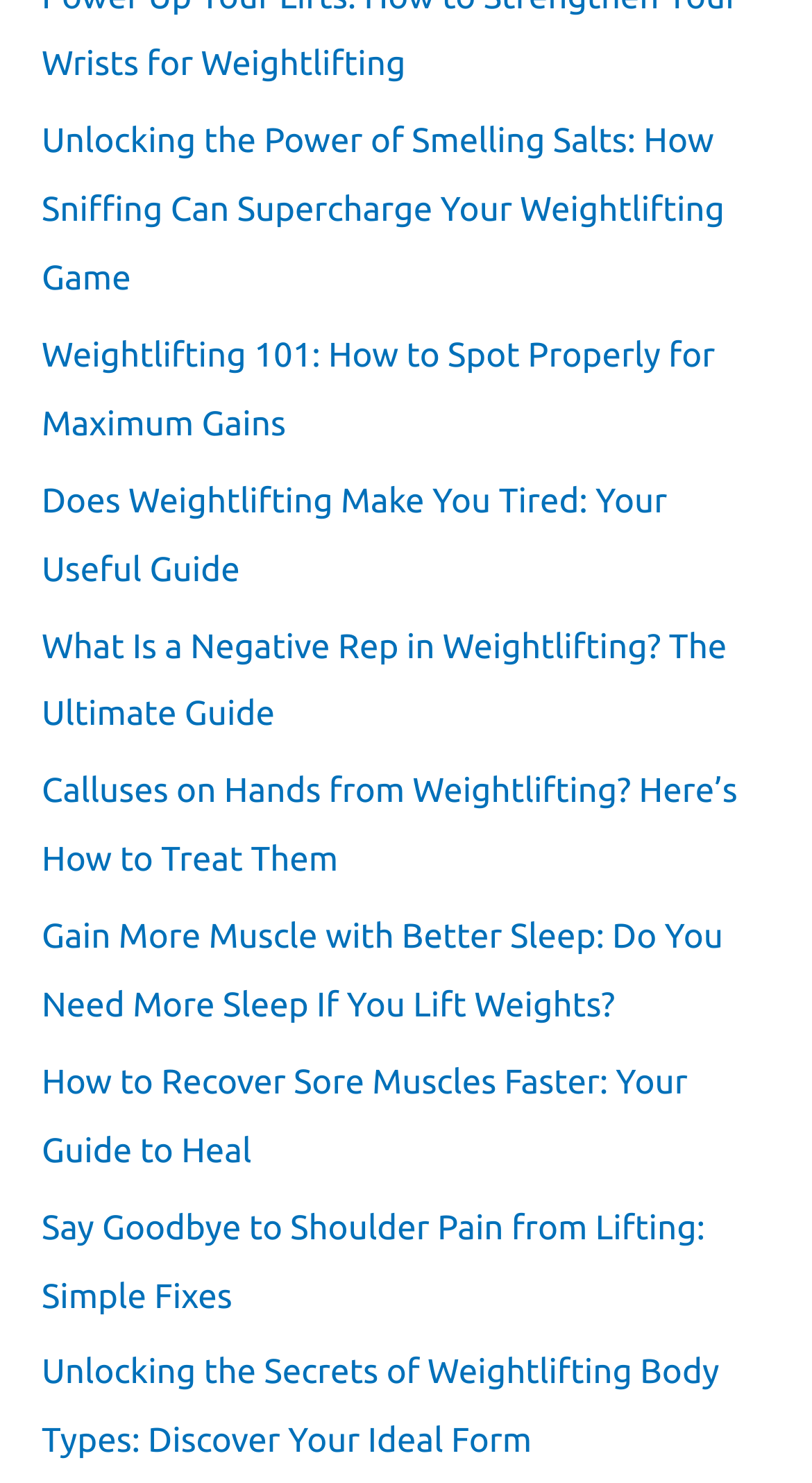Provide a short answer using a single word or phrase for the following question: 
What is the topic of the first link?

Smelling salts